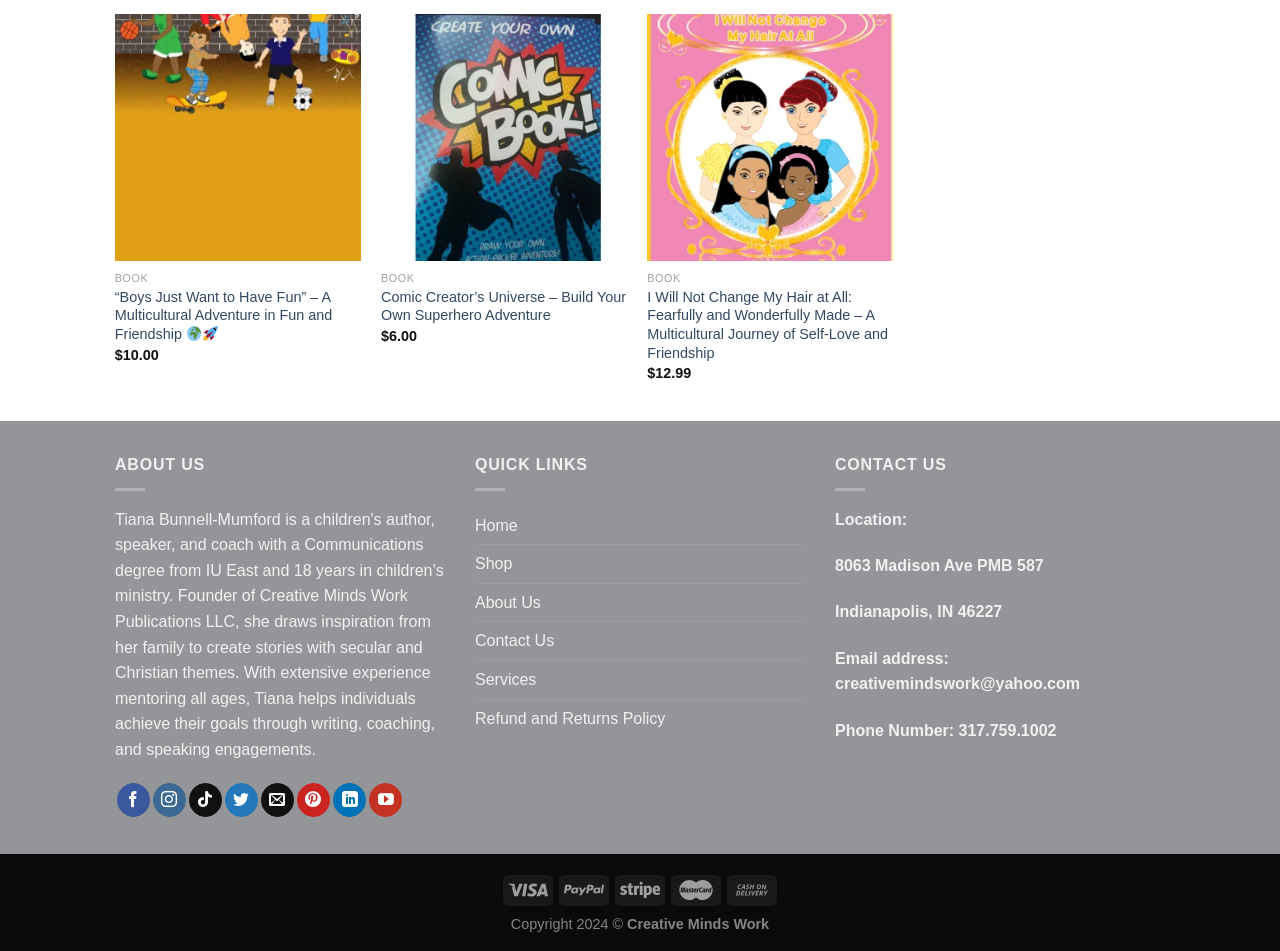Respond to the question with just a single word or phrase: 
What is the location of the website's office?

8063 Madison Ave PMB 587, Indianapolis, IN 46227